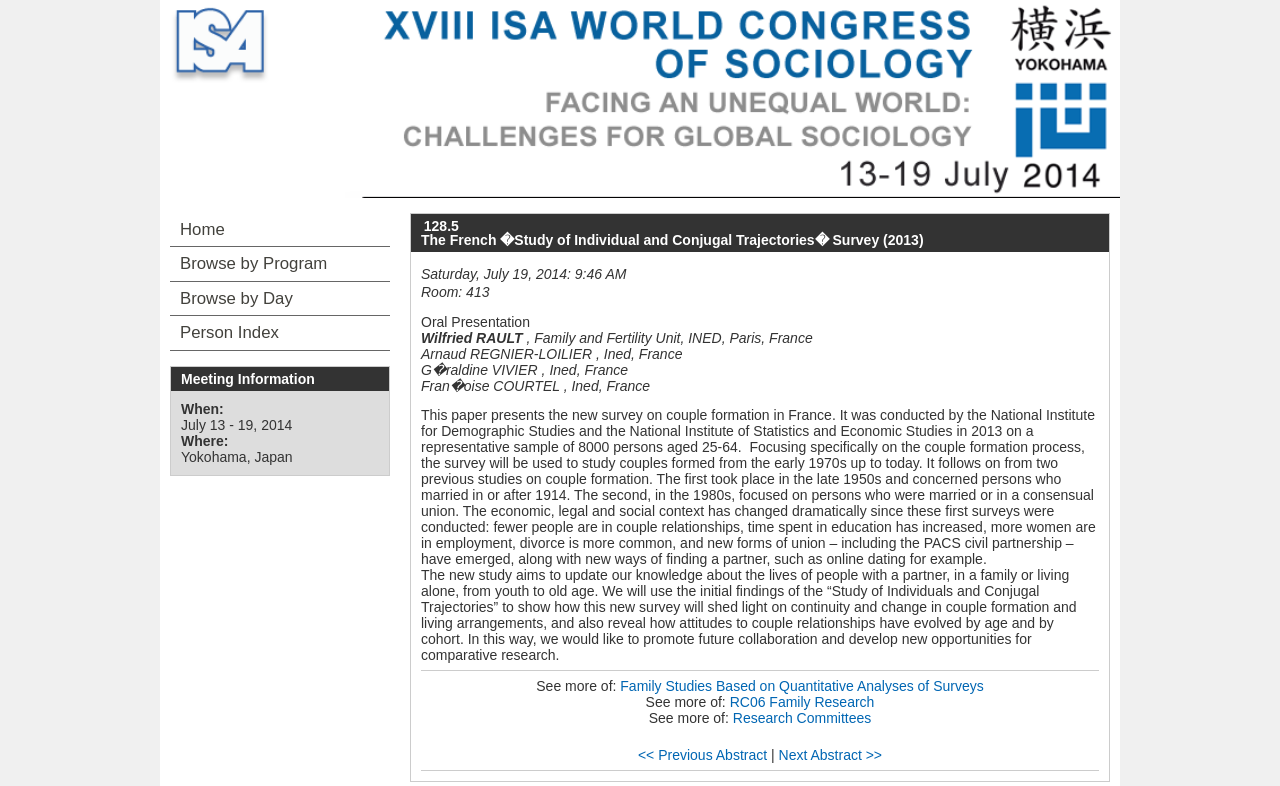Pinpoint the bounding box coordinates for the area that should be clicked to perform the following instruction: "Click the link to XVIII ISA World Congress of Sociology".

[0.125, 0.114, 0.875, 0.134]